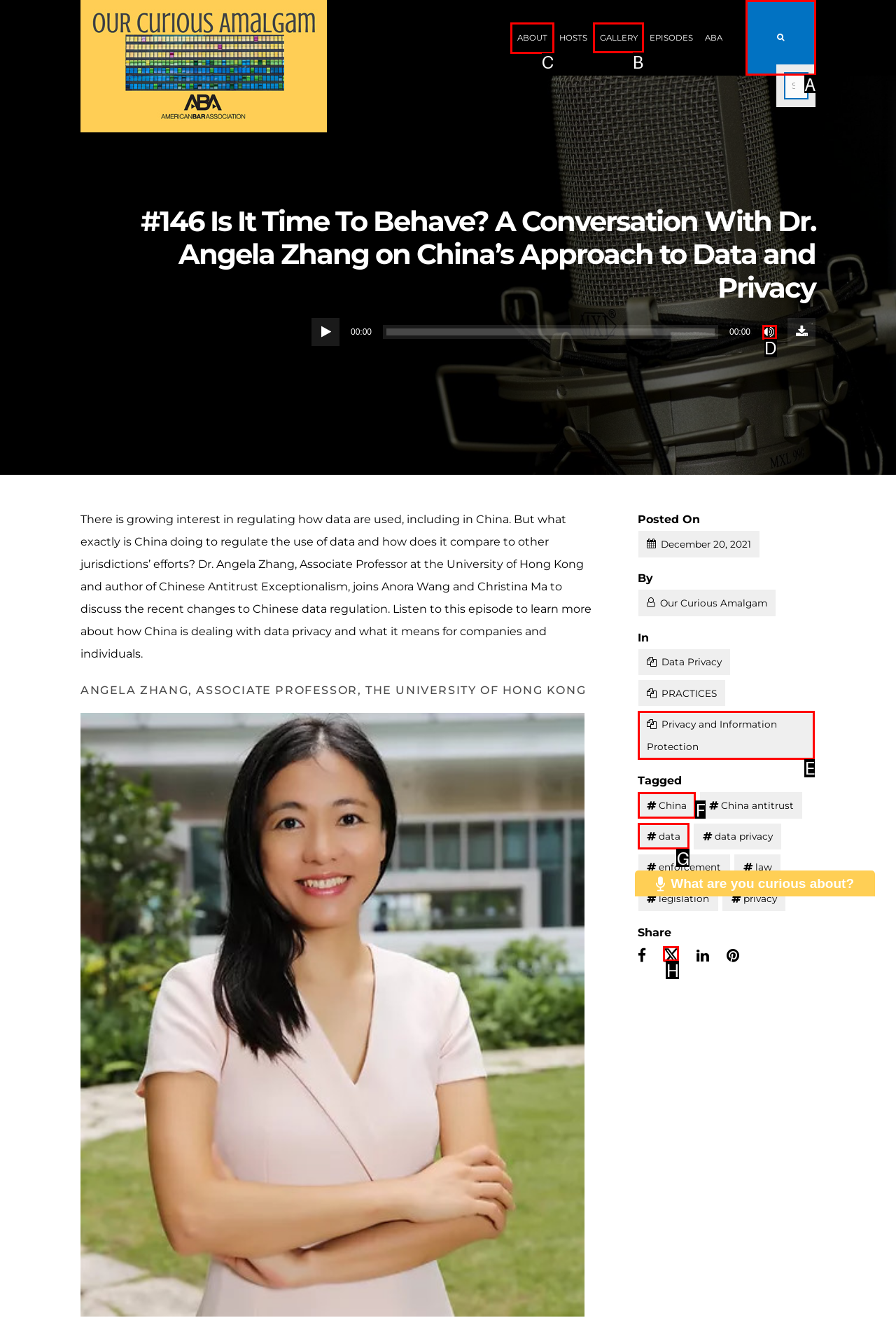Tell me the letter of the UI element to click in order to accomplish the following task: Click on the 'ABOUT' link
Answer with the letter of the chosen option from the given choices directly.

C